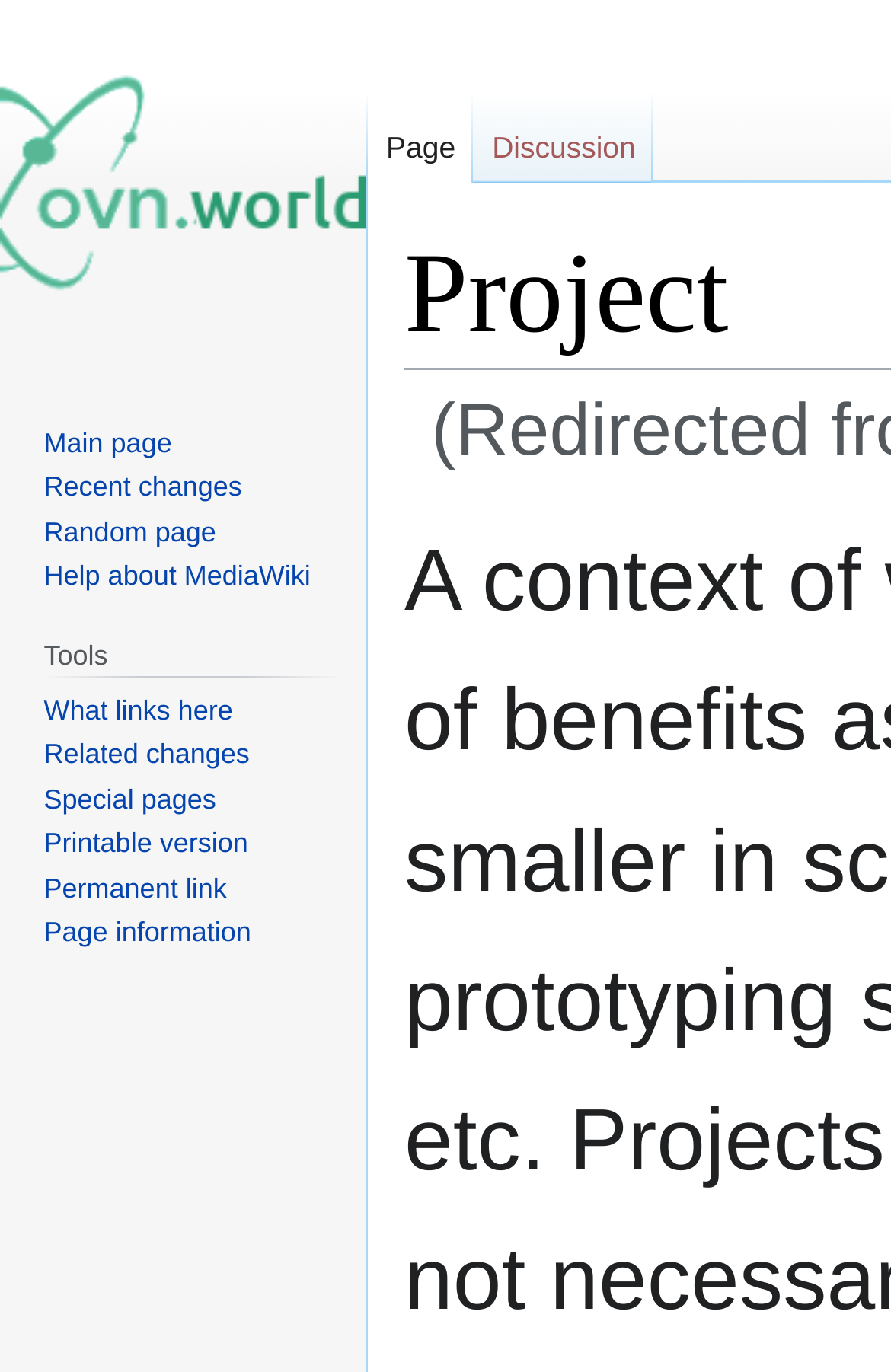Answer succinctly with a single word or phrase:
How many navigation sections are there?

3